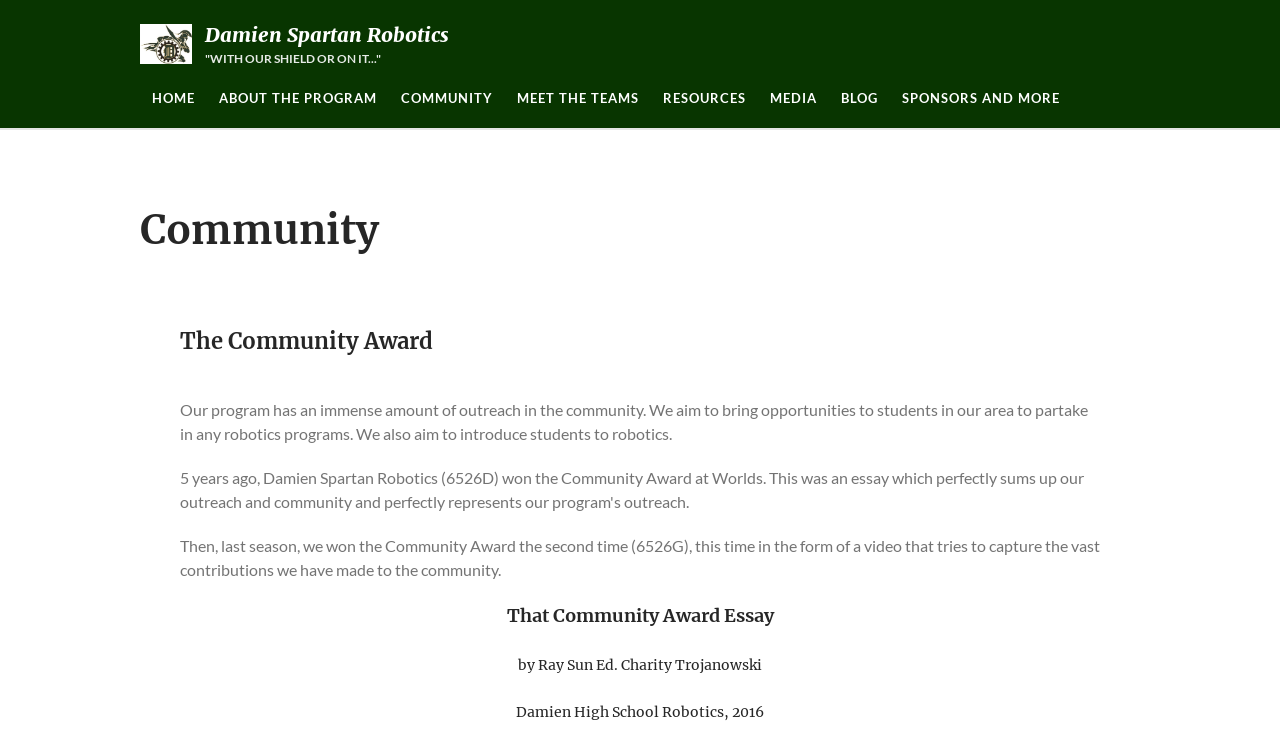Reply to the question below using a single word or brief phrase:
What is the year mentioned on the webpage?

2016